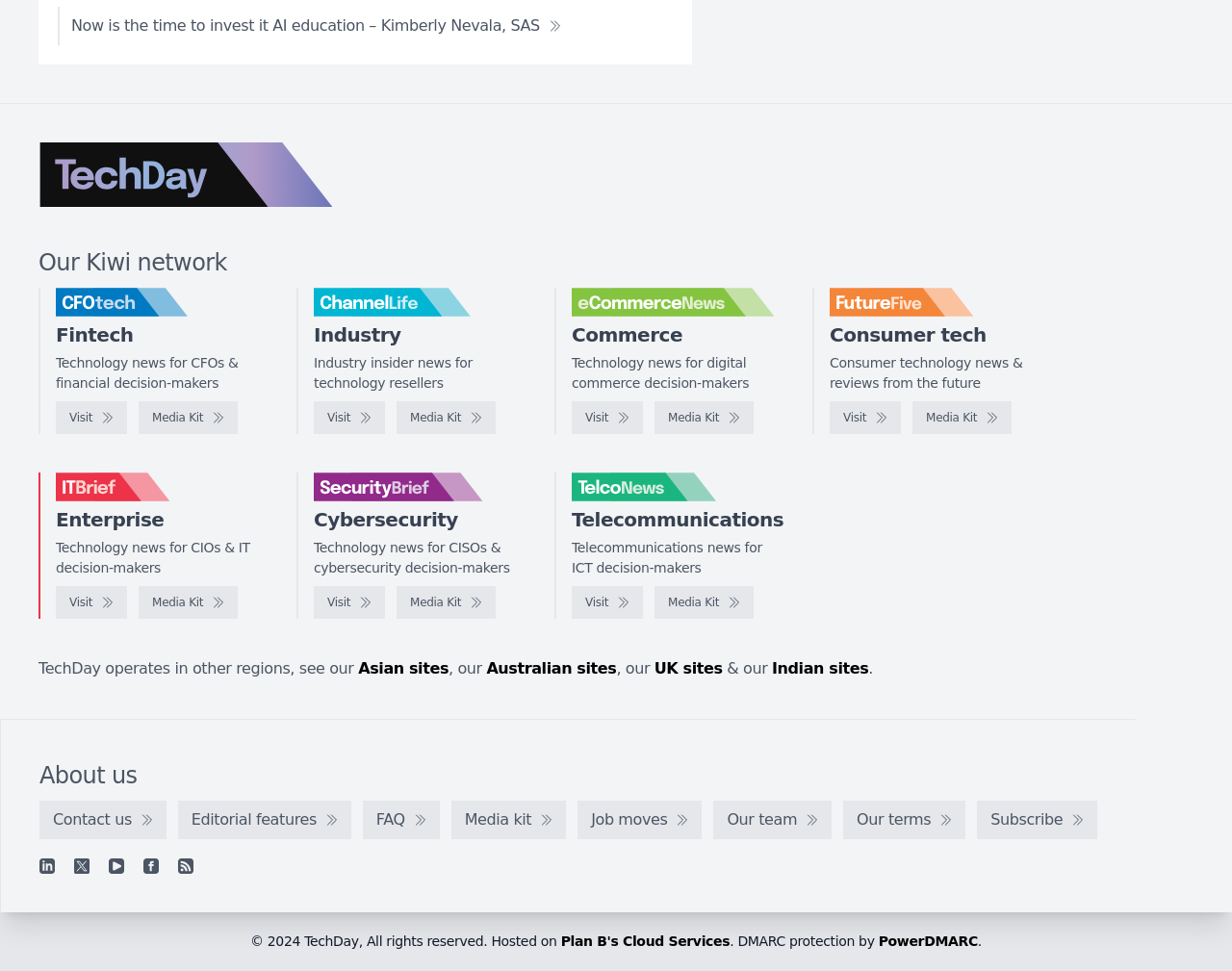Specify the bounding box coordinates of the area to click in order to execute this command: 'View Fintech news'. The coordinates should consist of four float numbers ranging from 0 to 1, and should be formatted as [left, top, right, bottom].

[0.045, 0.333, 0.108, 0.357]